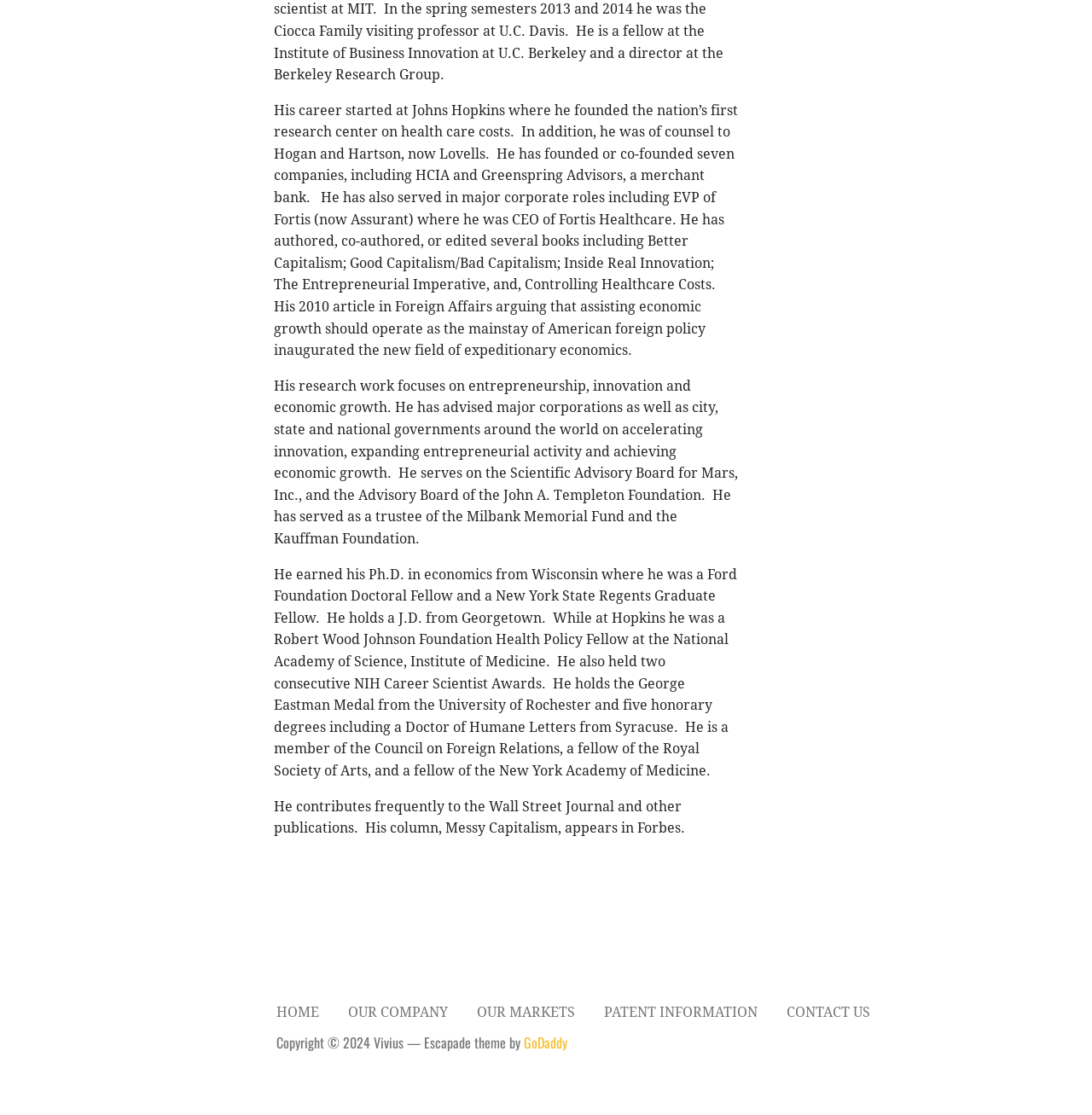Given the element description: "Our Company", predict the bounding box coordinates of the UI element it refers to, using four float numbers between 0 and 1, i.e., [left, top, right, bottom].

[0.318, 0.901, 0.41, 0.915]